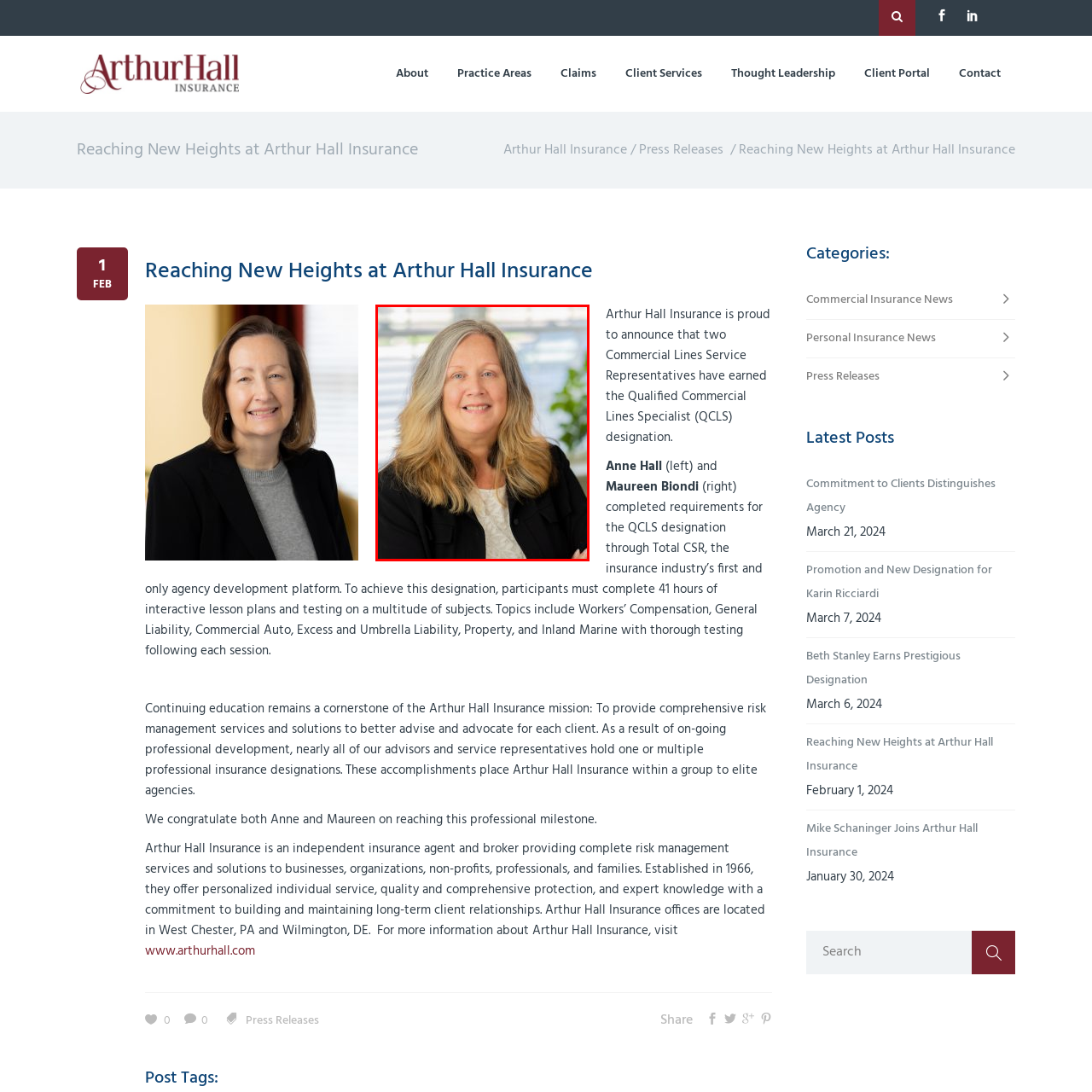Describe extensively the contents of the image within the red-bordered area.

The image features a professional portrait of Maureen Biondi, one of the Commercial Lines Service Representatives at Arthur Hall Insurance. She is smiling warmly, wearing a black blazer over a light top, with her long, wavy hair cascading down, giving the portrait a friendly and approachable appearance. The background includes soft natural light filtering through sheer window blinds, which adds to the inviting atmosphere of the photo. This image is part of a press release announcing her achievement in earning the Qualified Commercial Lines Specialist (QCLS) designation, highlighting her expertise and commitment to professional development within the insurance industry.